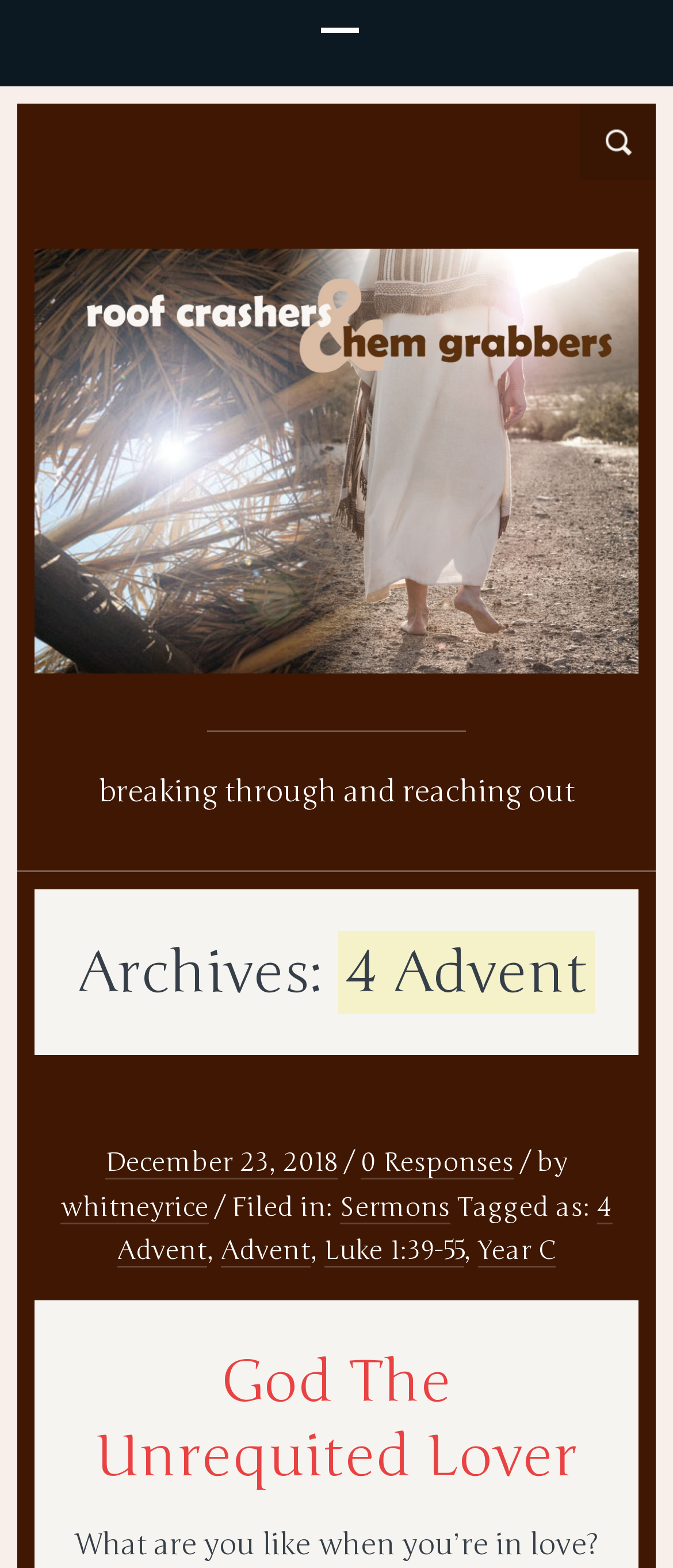What is the title of the archives?
Based on the screenshot, provide your answer in one word or phrase.

4 Advent